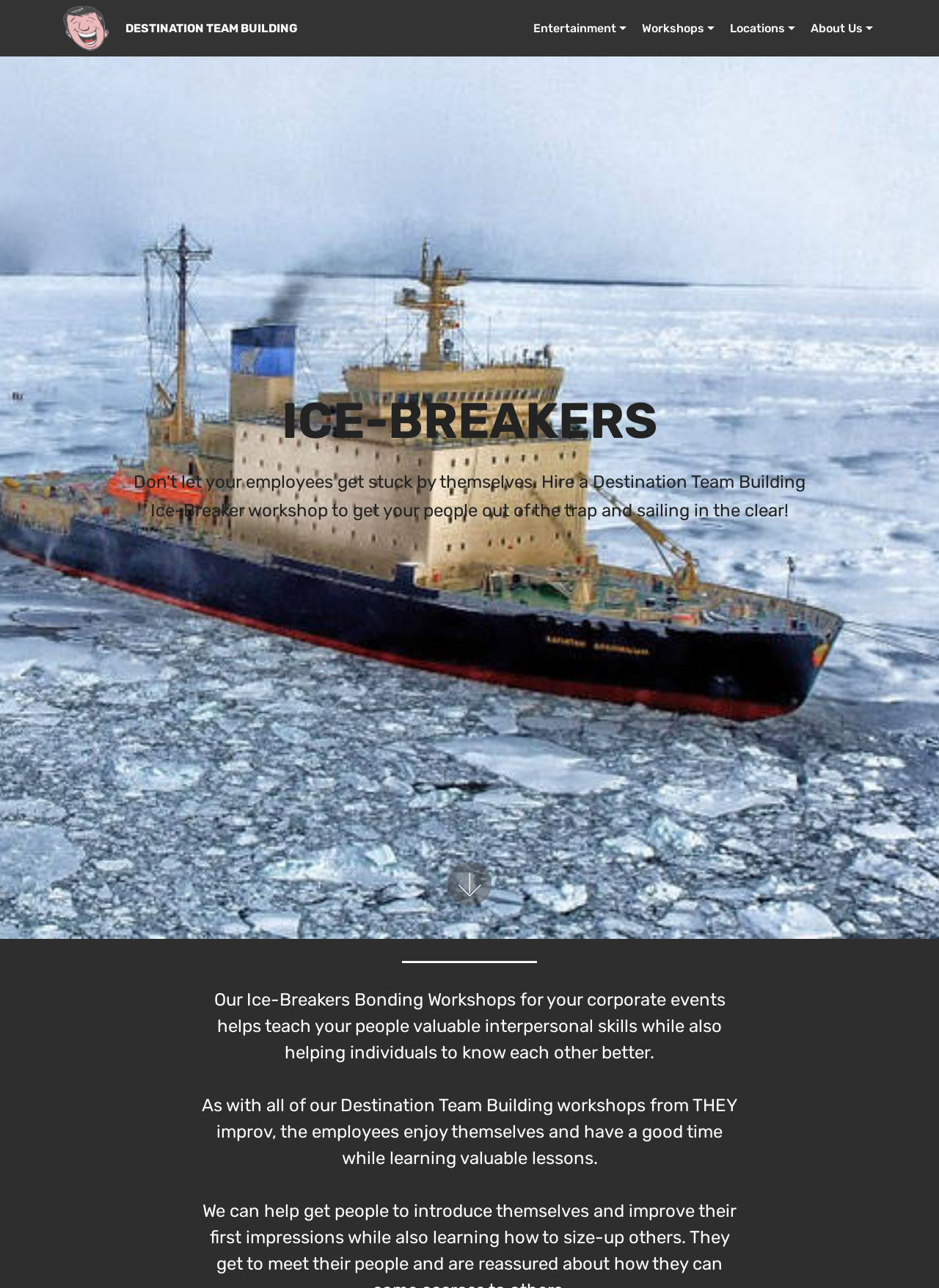Provide the bounding box coordinates of the HTML element this sentence describes: "DESTINATION TEAM BUILDING". The bounding box coordinates consist of four float numbers between 0 and 1, i.e., [left, top, right, bottom].

[0.134, 0.016, 0.342, 0.027]